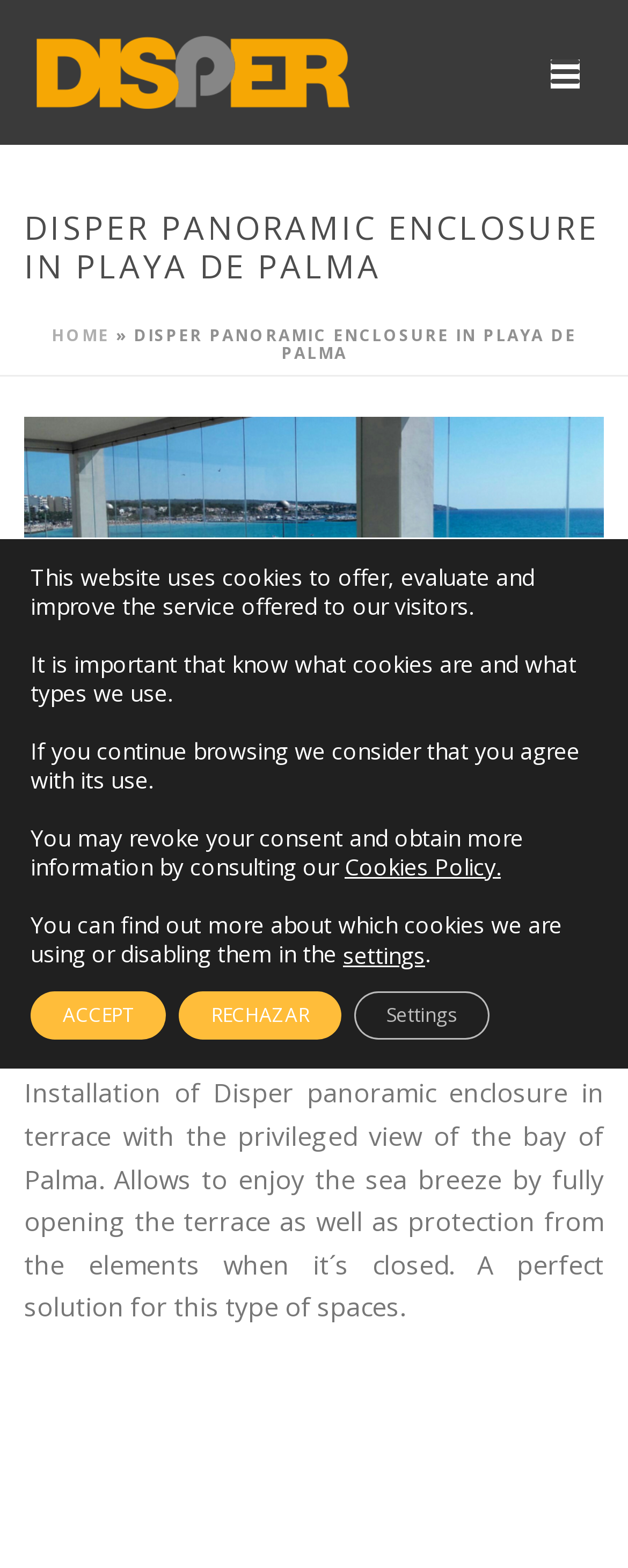What is the main topic of this webpage?
Deliver a detailed and extensive answer to the question.

Based on the webpage content, especially the heading 'DISPER PANORAMIC ENCLOSURE IN PLAYA DE PALMA' and the image descriptions, it is clear that the main topic of this webpage is about Disper panoramic enclosure.